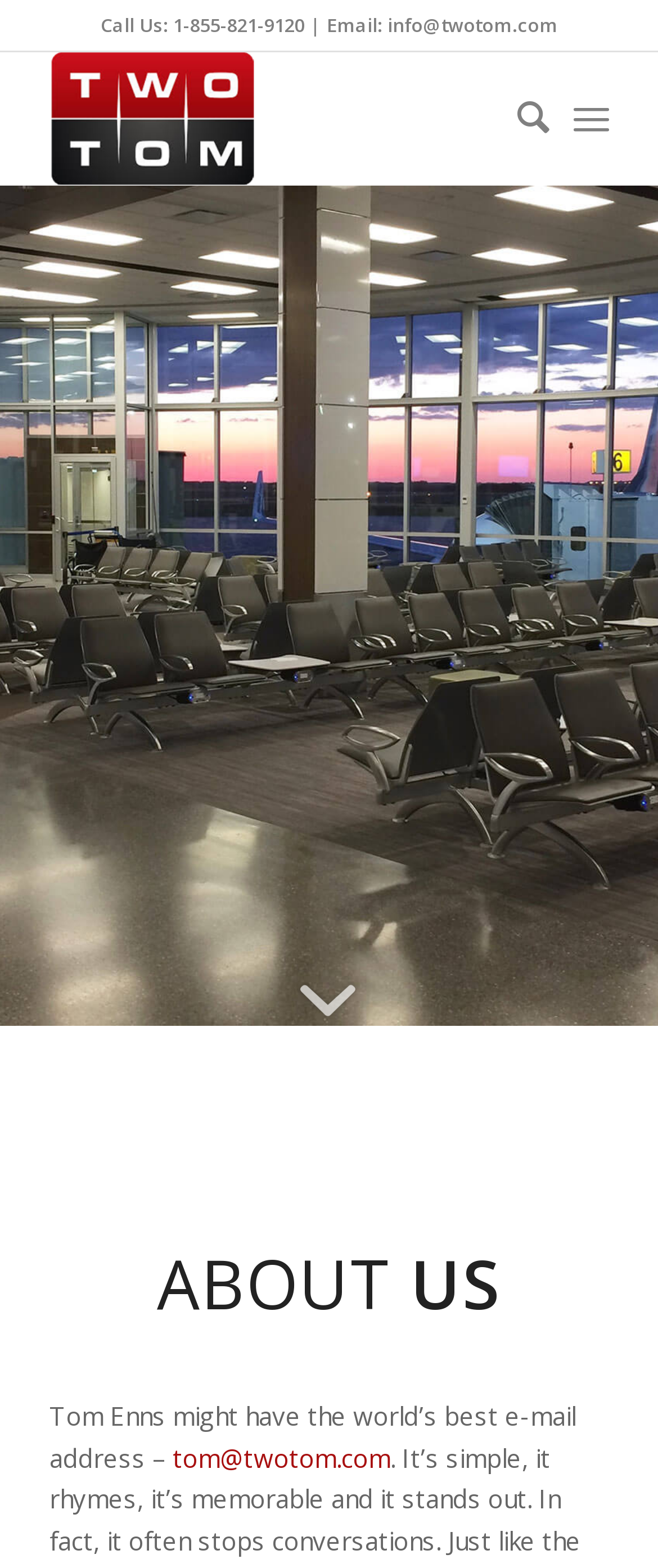Locate the bounding box for the described UI element: "aria-label="twotom logo" title="twotom logo"". Ensure the coordinates are four float numbers between 0 and 1, formatted as [left, top, right, bottom].

[0.075, 0.032, 0.755, 0.118]